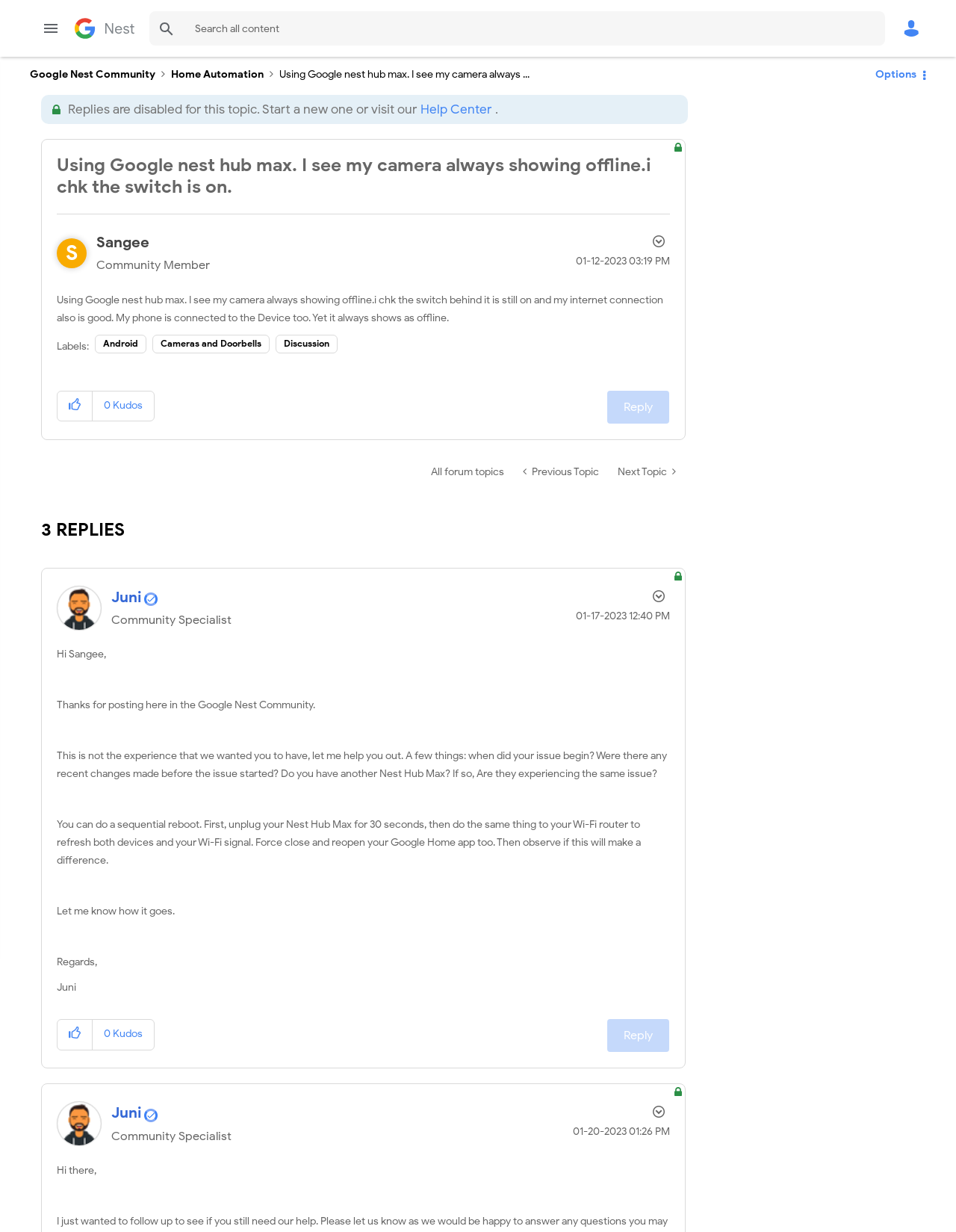Please identify the bounding box coordinates of the element I should click to complete this instruction: 'View profile of Sangee'. The coordinates should be given as four float numbers between 0 and 1, like this: [left, top, right, bottom].

[0.101, 0.189, 0.156, 0.204]